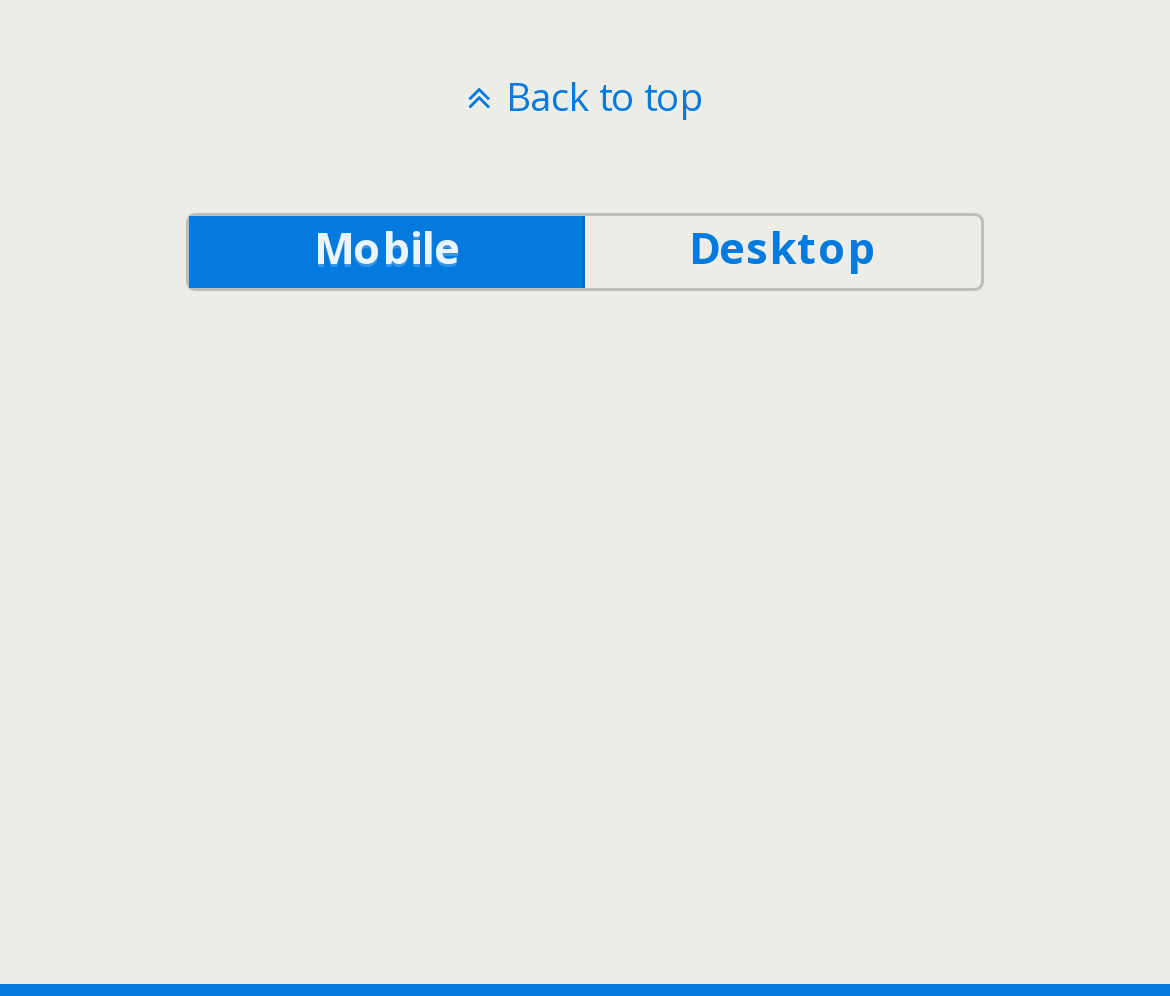Using the given element description, provide the bounding box coordinates (top-left x, top-left y, bottom-right x, bottom-right y) for the corresponding UI element in the screenshot: Back to top

[0.0, 0.069, 1.0, 0.124]